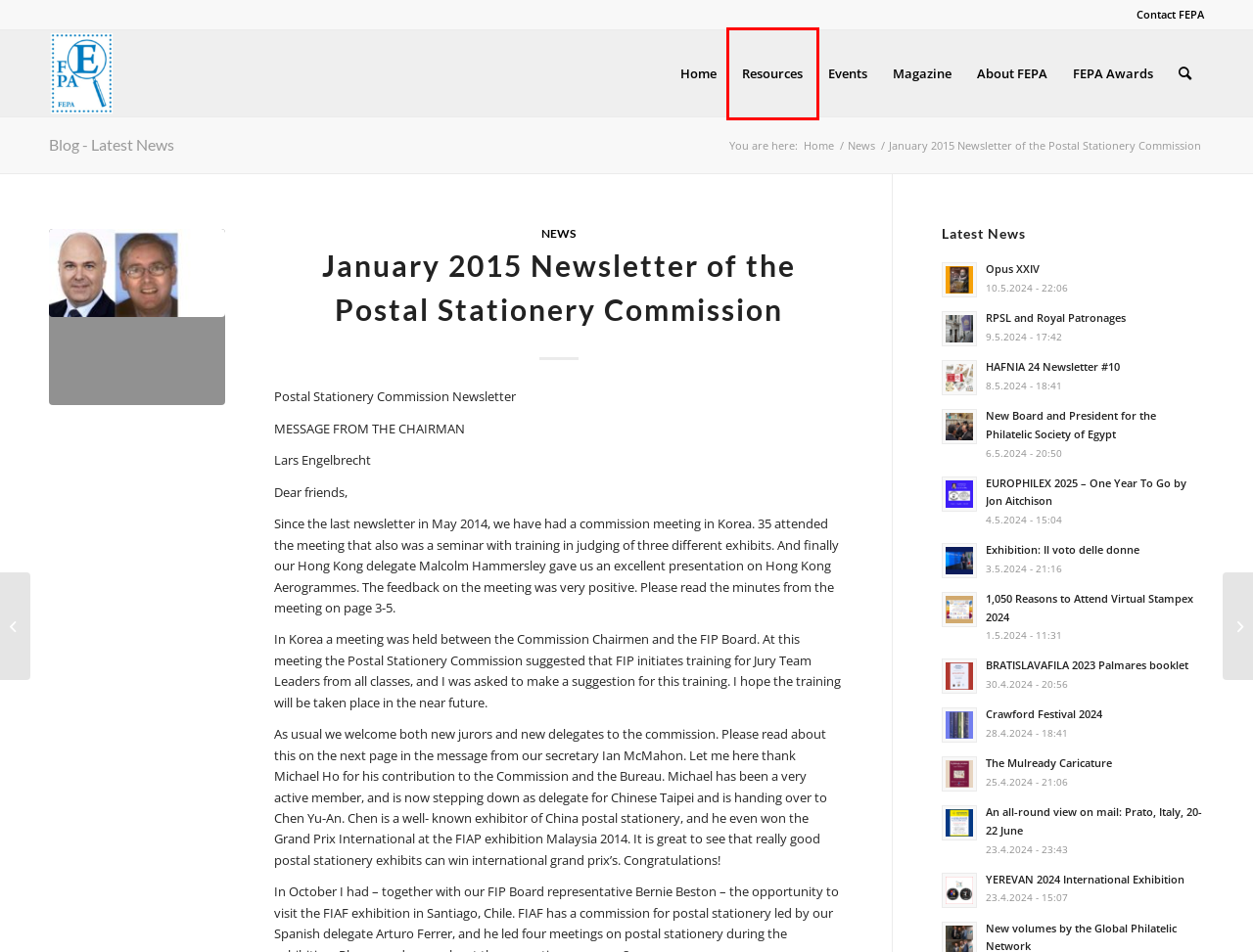You have a screenshot of a webpage where a red bounding box highlights a specific UI element. Identify the description that best matches the resulting webpage after the highlighted element is clicked. The choices are:
A. HAFNIA 24 Newsletter #10 – FEPA News
B. FEPA Awards – FEPA News
C. YEREVAN 2024 International Exhibition – FEPA News
D. POSTAL HISTORY OUTSTANDING ACTIVITY IN EUROPE – FEPA News
E. About FEPA – FEPA News
F. RPSL and Royal Patronages – FEPA News
G. News – FEPA News
H. An all-round view on mail: Prato, Italy, 20-22 June – FEPA News

G